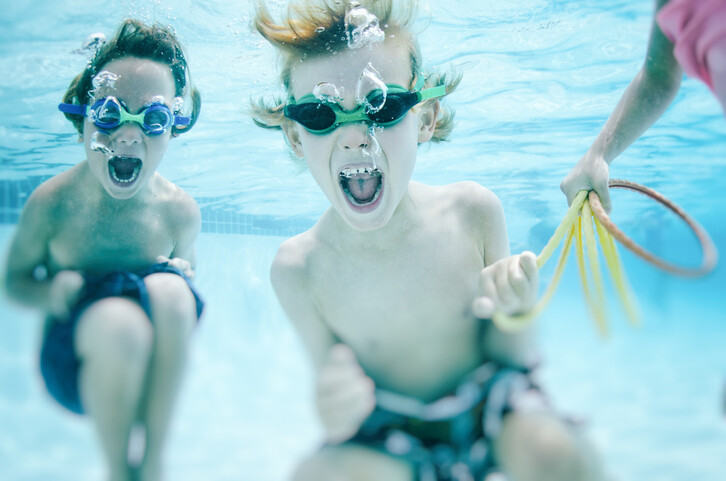Provide an extensive narrative of what is shown in the image.

The image features two exuberant children submerged in a swimming pool, both brimming with excitement. The child on the left, wearing bright blue goggles, has a wide, joyful expression as bubbles rise around his face. He is in mid-jump, indicating a playful splash. To his right, another child, with light hair and green goggles, mirrors his enthusiasm with an equally expressive scream, showcasing their enjoyment of summer activities in the water. Visible in the background is the blue tiled wall of the pool, enhancing the vibrant underwater atmosphere. Meanwhile, a third figure, partially in frame, extends an arm holding colorful rings, suggesting a fun game is underway. The entire scene encapsulates the joy and energy of a day spent swimming, emphasizing the carefree essence of childhood.